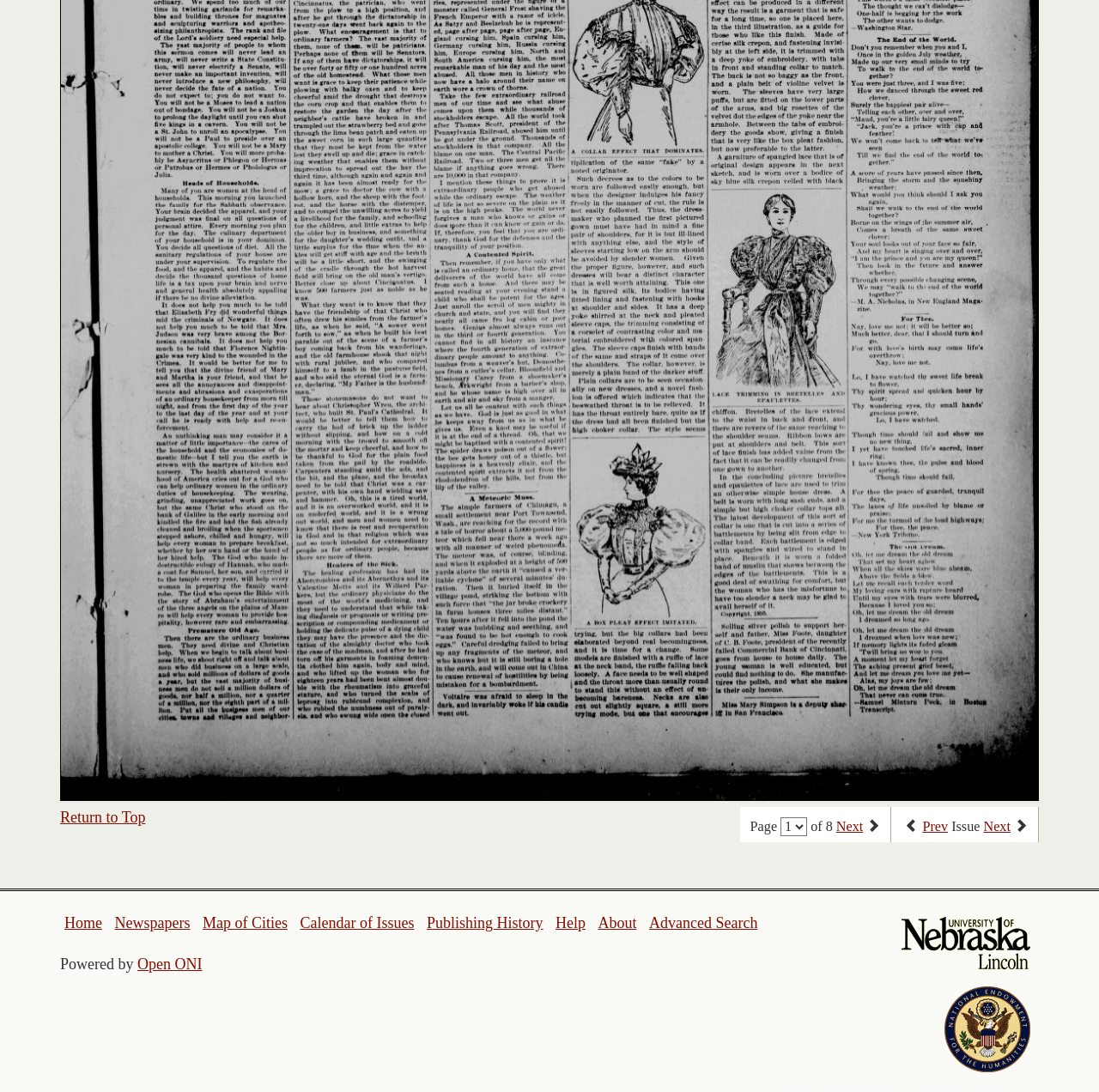Return the bounding box coordinates of the UI element that corresponds to this description: "Advanced Search". The coordinates must be given as four float numbers in the range of 0 and 1, [left, top, right, bottom].

[0.591, 0.837, 0.689, 0.853]